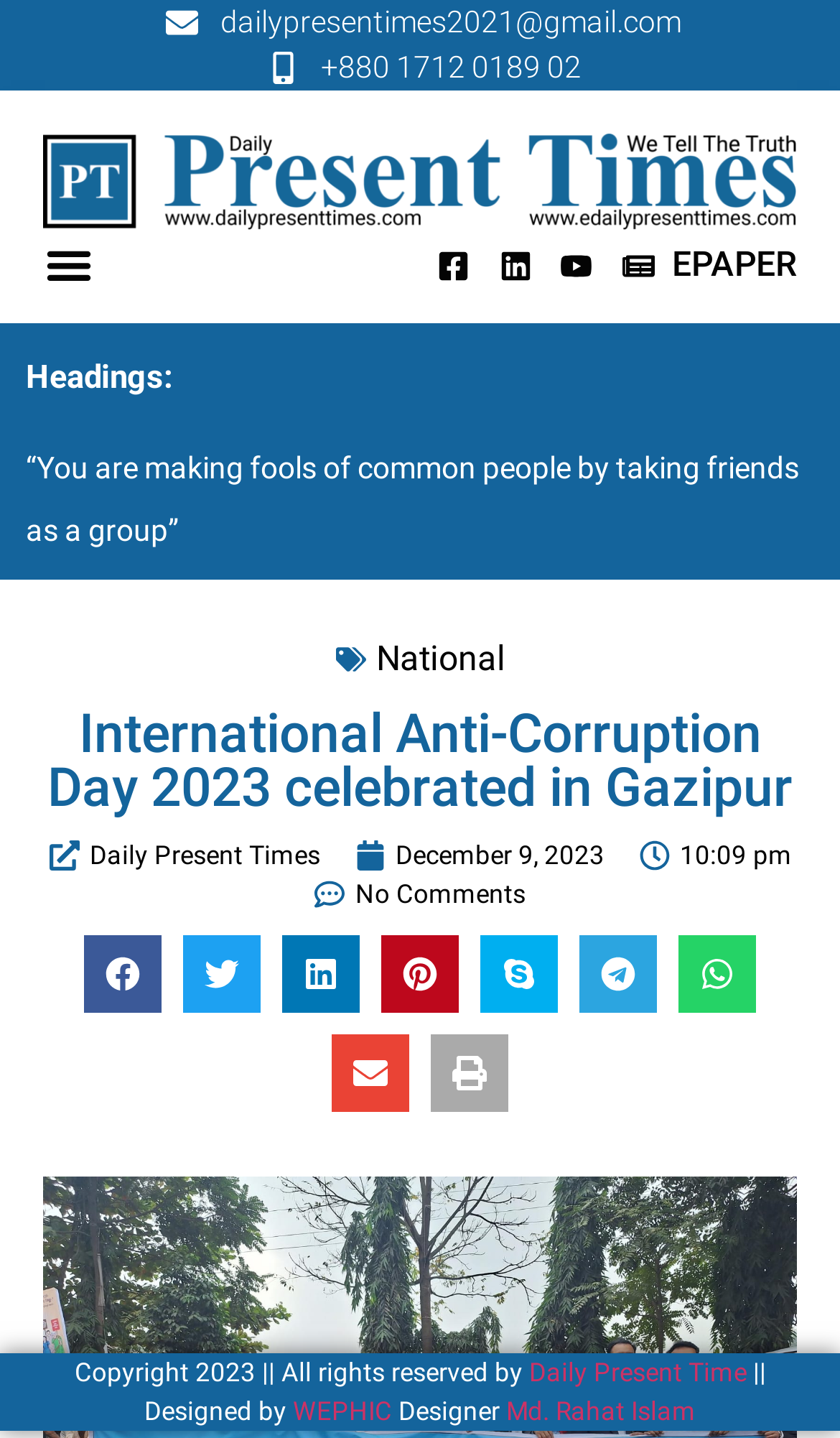Identify and provide the main heading of the webpage.

International Anti-Corruption Day 2023 celebrated in Gazipur